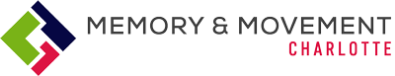What is the font style of 'MEMORY & MOVEMENT'?
Could you please answer the question thoroughly and with as much detail as possible?

The organization's name is prominently displayed, with 'MEMORY & MOVEMENT' in a bold, contemporary font, which reflects the modern design of the logo.